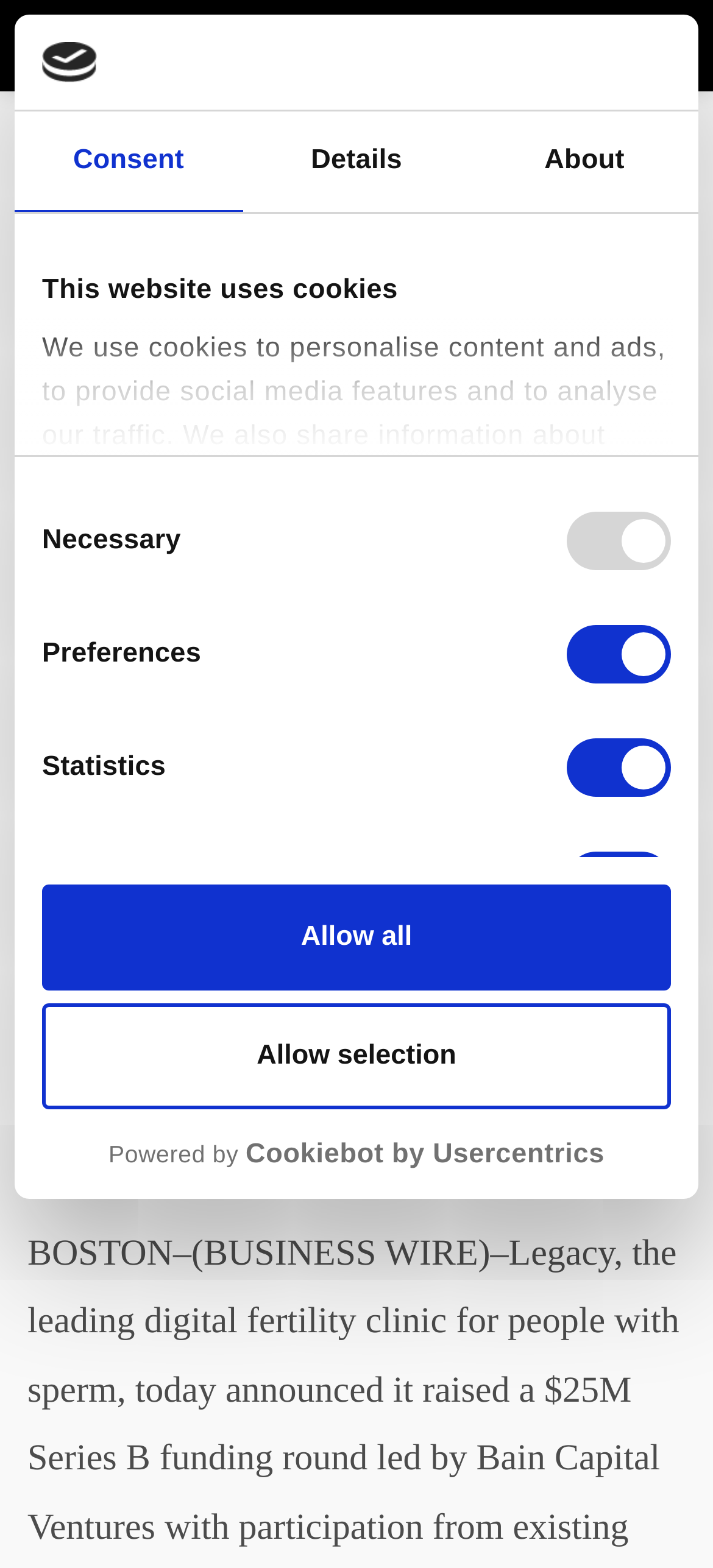Predict the bounding box coordinates for the UI element described as: "Allow all". The coordinates should be four float numbers between 0 and 1, presented as [left, top, right, bottom].

[0.059, 0.564, 0.941, 0.631]